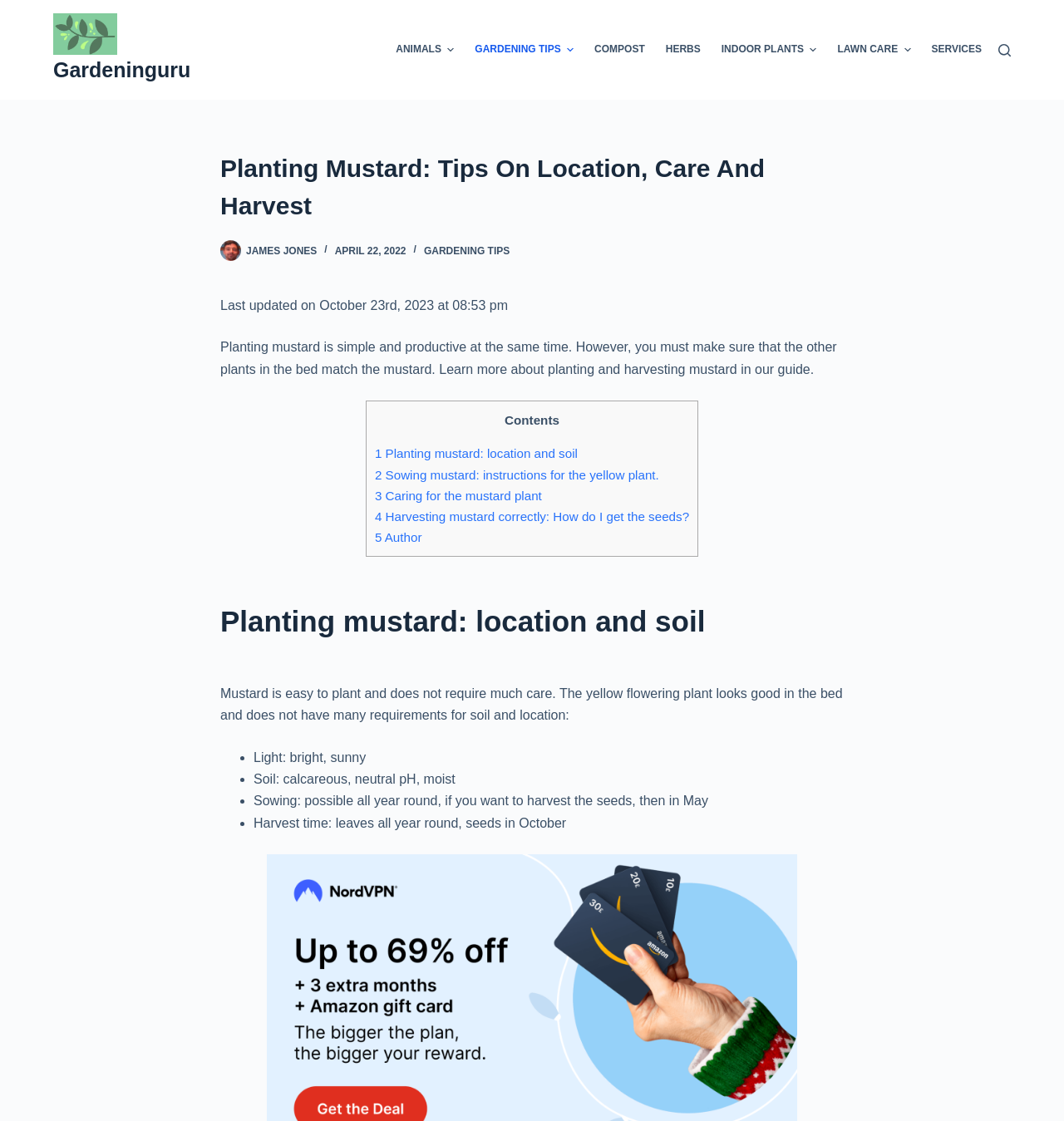Could you locate the bounding box coordinates for the section that should be clicked to accomplish this task: "Go to the 'Planting mustard: location and soil' section".

[0.352, 0.398, 0.543, 0.411]